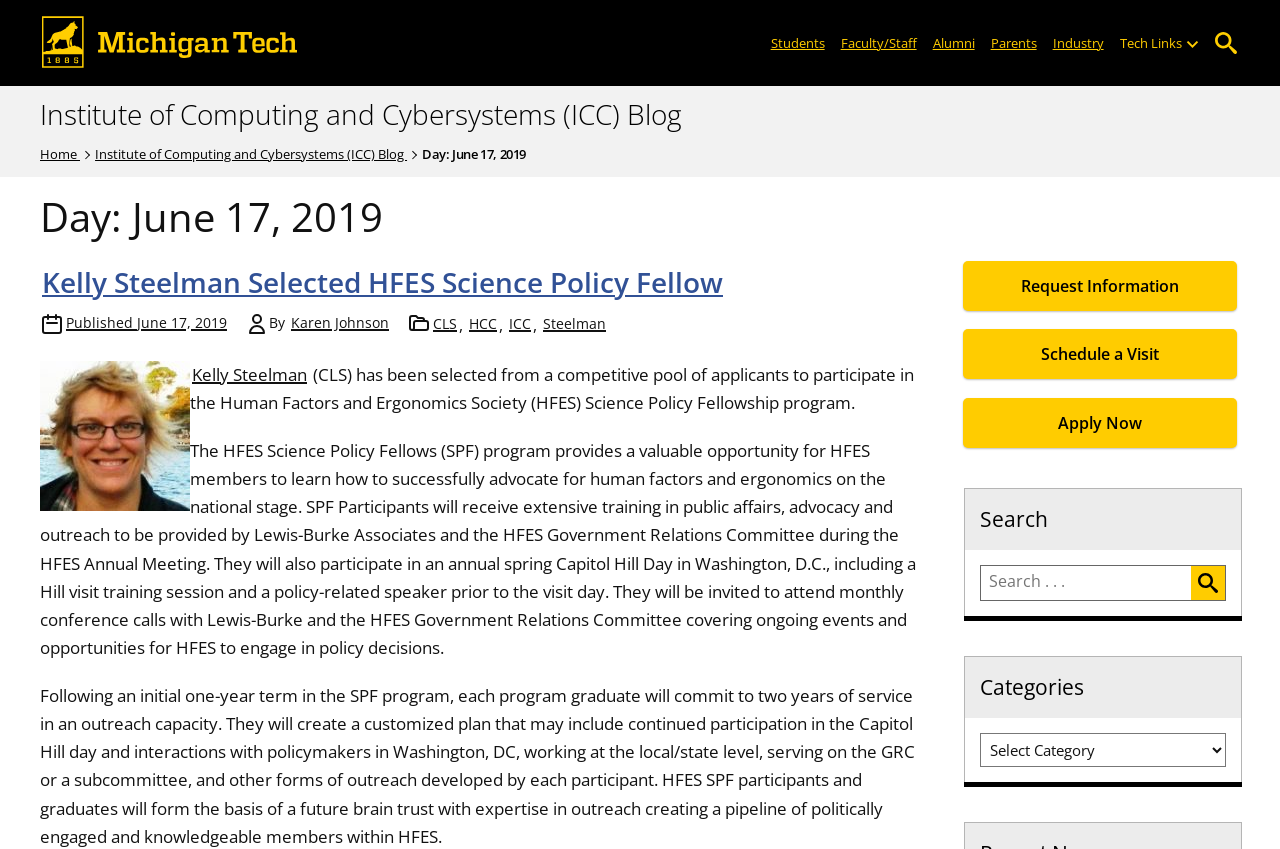Specify the bounding box coordinates of the element's region that should be clicked to achieve the following instruction: "Search for something". The bounding box coordinates consist of four float numbers between 0 and 1, in the format [left, top, right, bottom].

[0.766, 0.667, 0.93, 0.702]